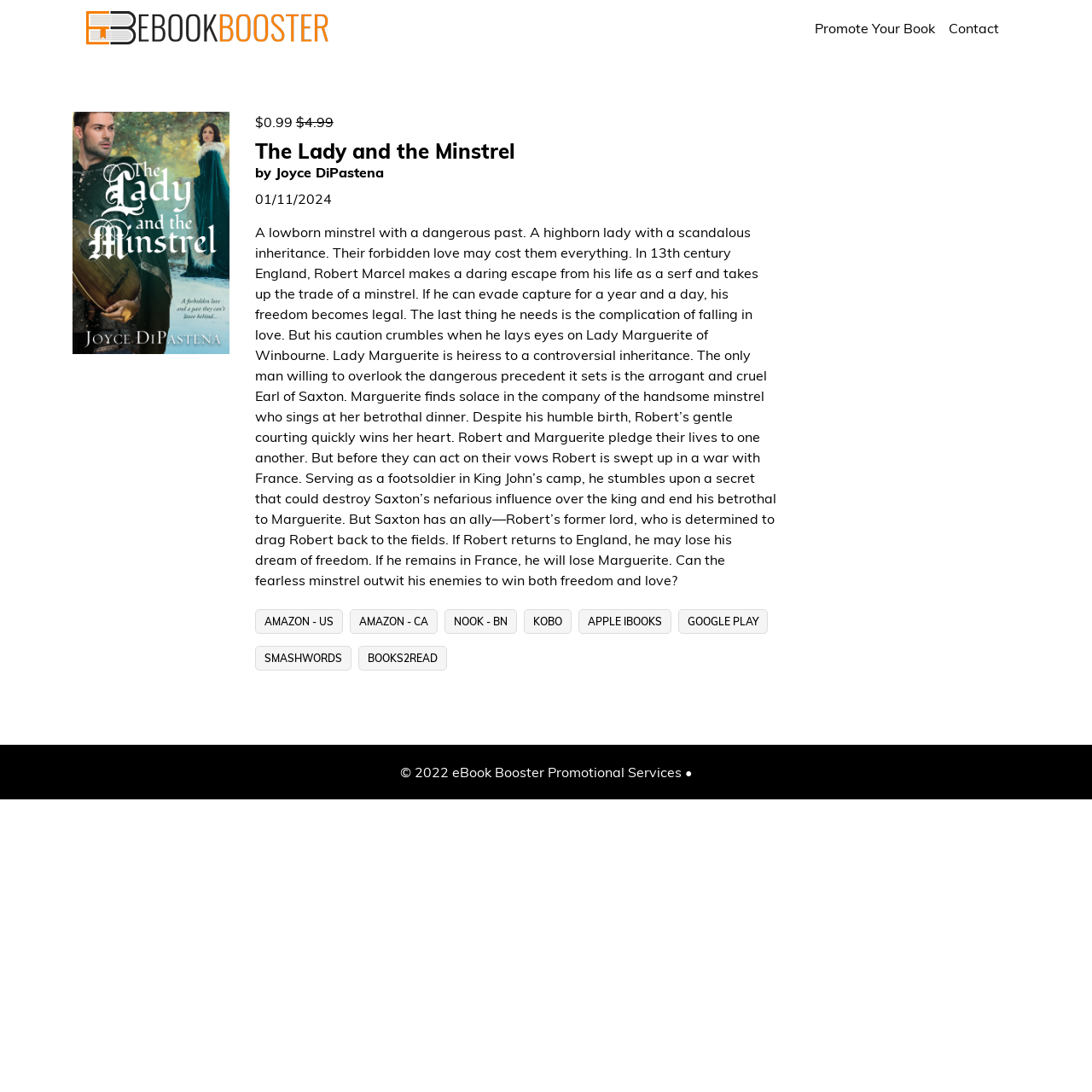Where can I buy the eBook?
Please provide an in-depth and detailed response to the question.

I found the links to buy the eBook by looking at the link elements with texts 'AMAZON - US', 'AMAZON - CA', 'NOOK - BN', 'KOBO', 'APPLE IBOOKS', 'GOOGLE PLAY', and 'SMASHWORDS' located at various positions on the page. These links are children of the main element and are positioned near the bottom of the page.